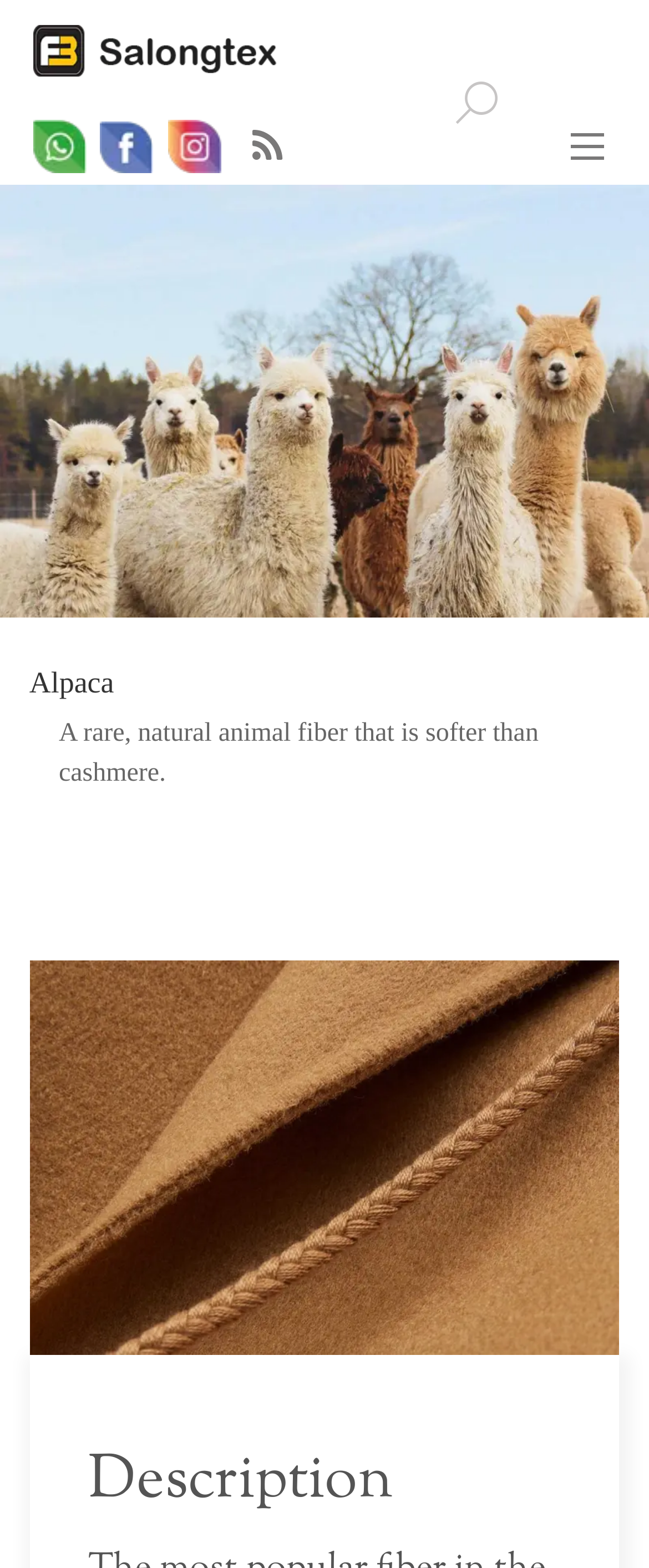Provide a thorough summary of the webpage.

The webpage is about alpaca wool, a type of wool derived from the fibers of alpacas. At the top left, there is a logo of Salong Textile, Malaysia's largest fabric distribution, which is a link and accompanied by an image. On the top right, there is a menu link and a search textbox. Below the menu, there are three social media links, whatsapp, facebook, and email, each with an accompanying image.

On the main content area, there is a large section dedicated to alpaca wool. At the top, there is an RSS link with an icon. Below it, there is a heading "Alpaca" and a link to alpaca, accompanied by an image of an alpaca. The heading "Alpaca" is repeated below, followed by a brief description of alpaca wool as a rare, natural animal fiber that is softer than cashmere. Below the description, there is a large image of alpaca fabric. Finally, at the bottom, there is a heading "Description" which seems to be the start of a more detailed description of alpaca wool.